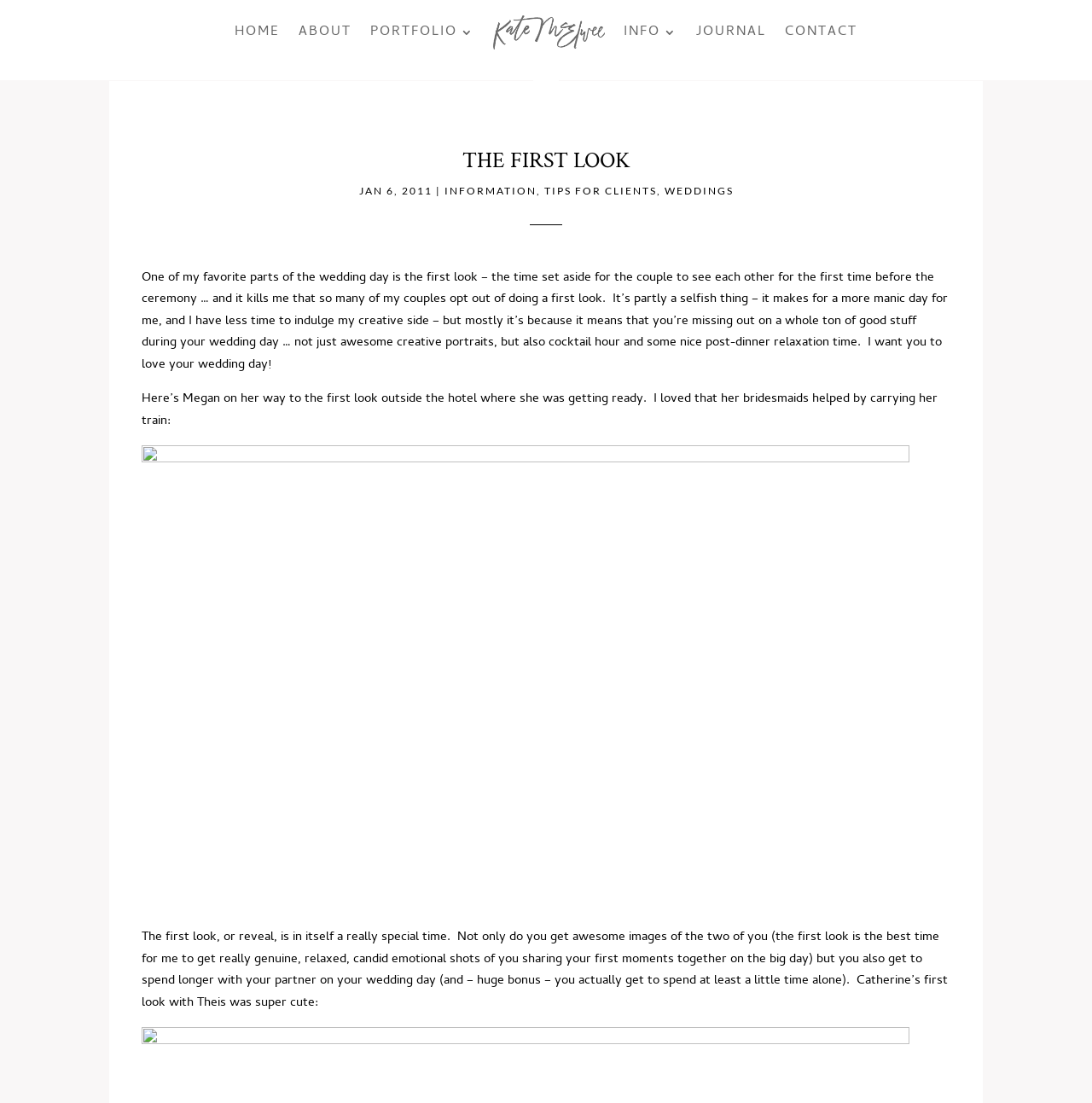Determine the bounding box coordinates of the region I should click to achieve the following instruction: "check journal". Ensure the bounding box coordinates are four float numbers between 0 and 1, i.e., [left, top, right, bottom].

[0.638, 0.0, 0.702, 0.059]